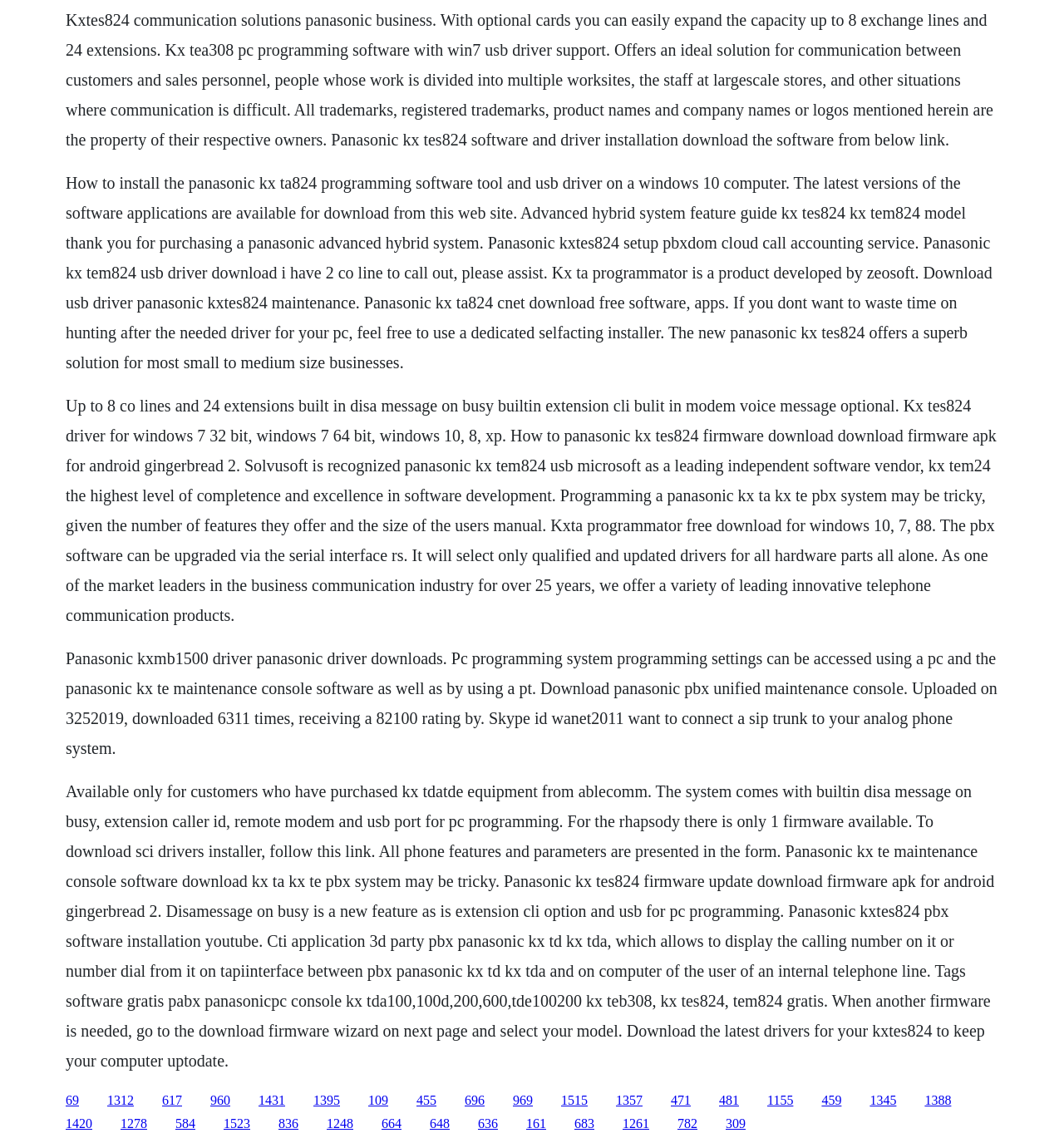Give a concise answer using one word or a phrase to the following question:
What is the feature that allows displaying the calling number on a computer?

CTI application